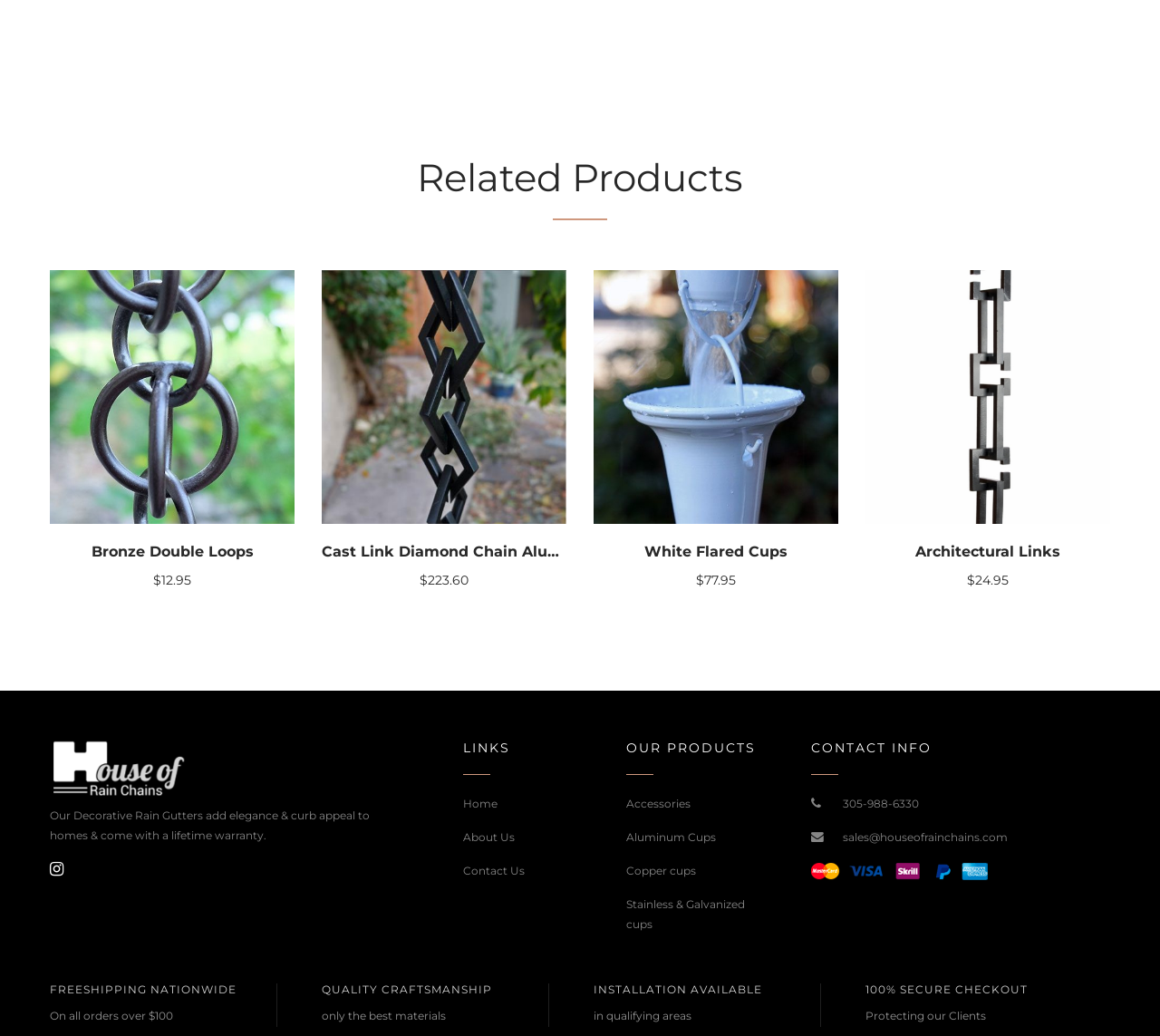Can I contact the company?
Based on the image, answer the question with as much detail as possible.

I can see links and contact information, such as 'Contact Us', '305-988-6330', and 'sales@houseofrainchains.com', which suggests that the company can be contacted through these means.